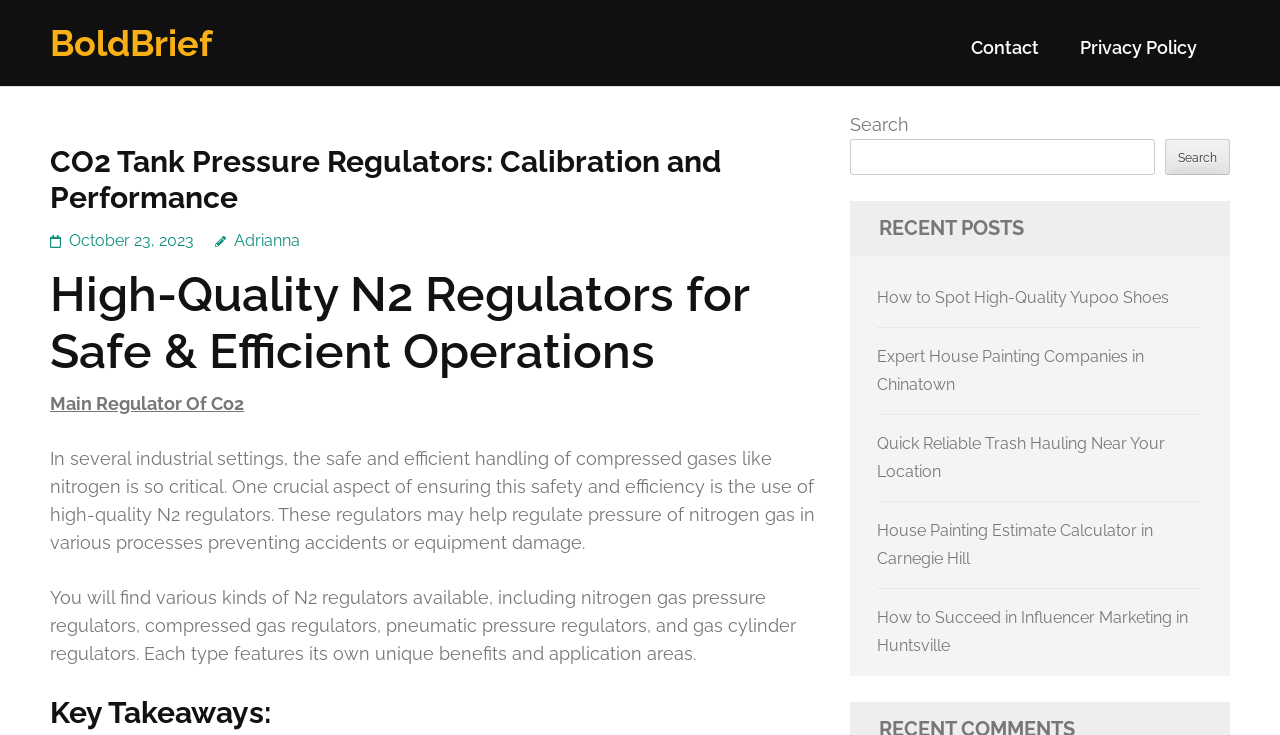Please find the bounding box coordinates for the clickable element needed to perform this instruction: "Visit BoldBrief homepage".

[0.039, 0.03, 0.166, 0.087]